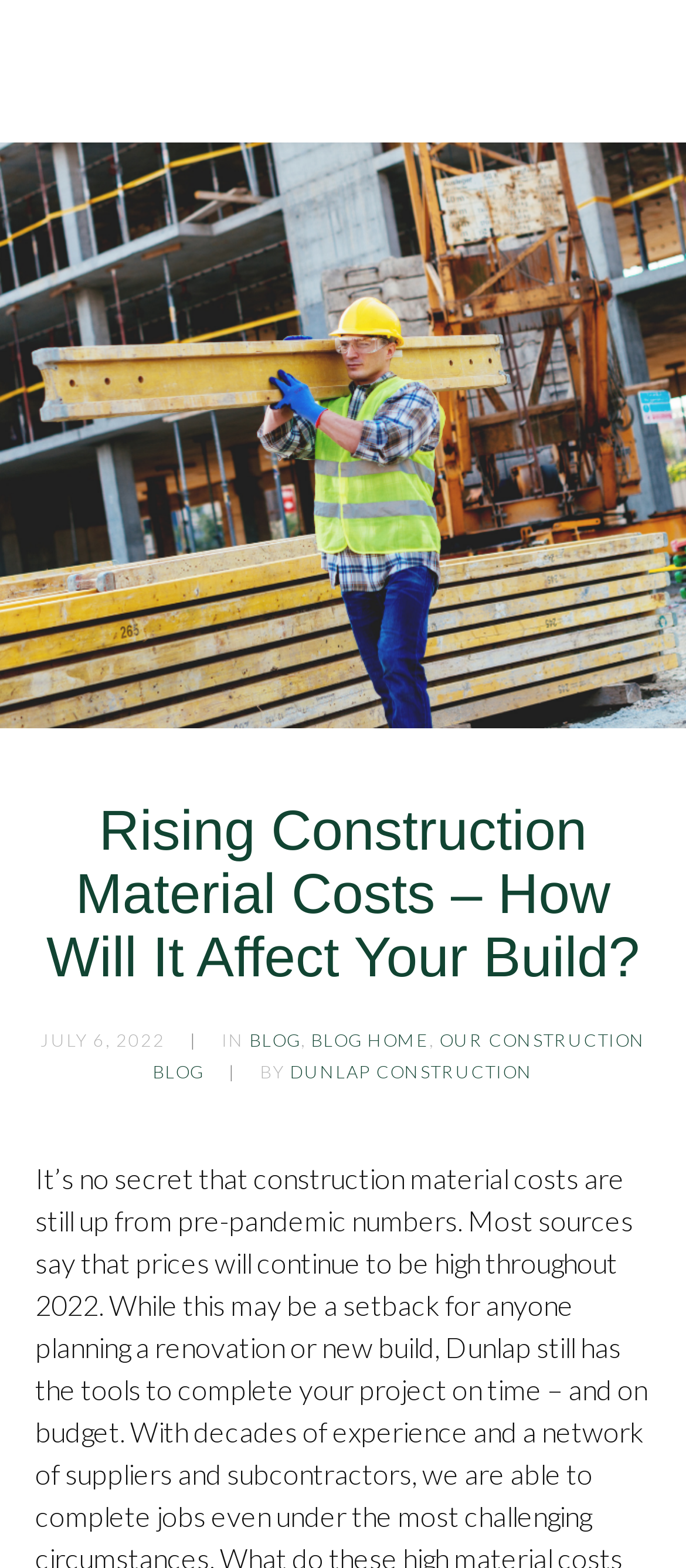What is the name of the construction company?
Offer a detailed and exhaustive answer to the question.

I found the answer by looking at the link element with the text 'Dunlap Construction and Renovations' at the top of the page, which suggests that Dunlap Construction is the name of the company.